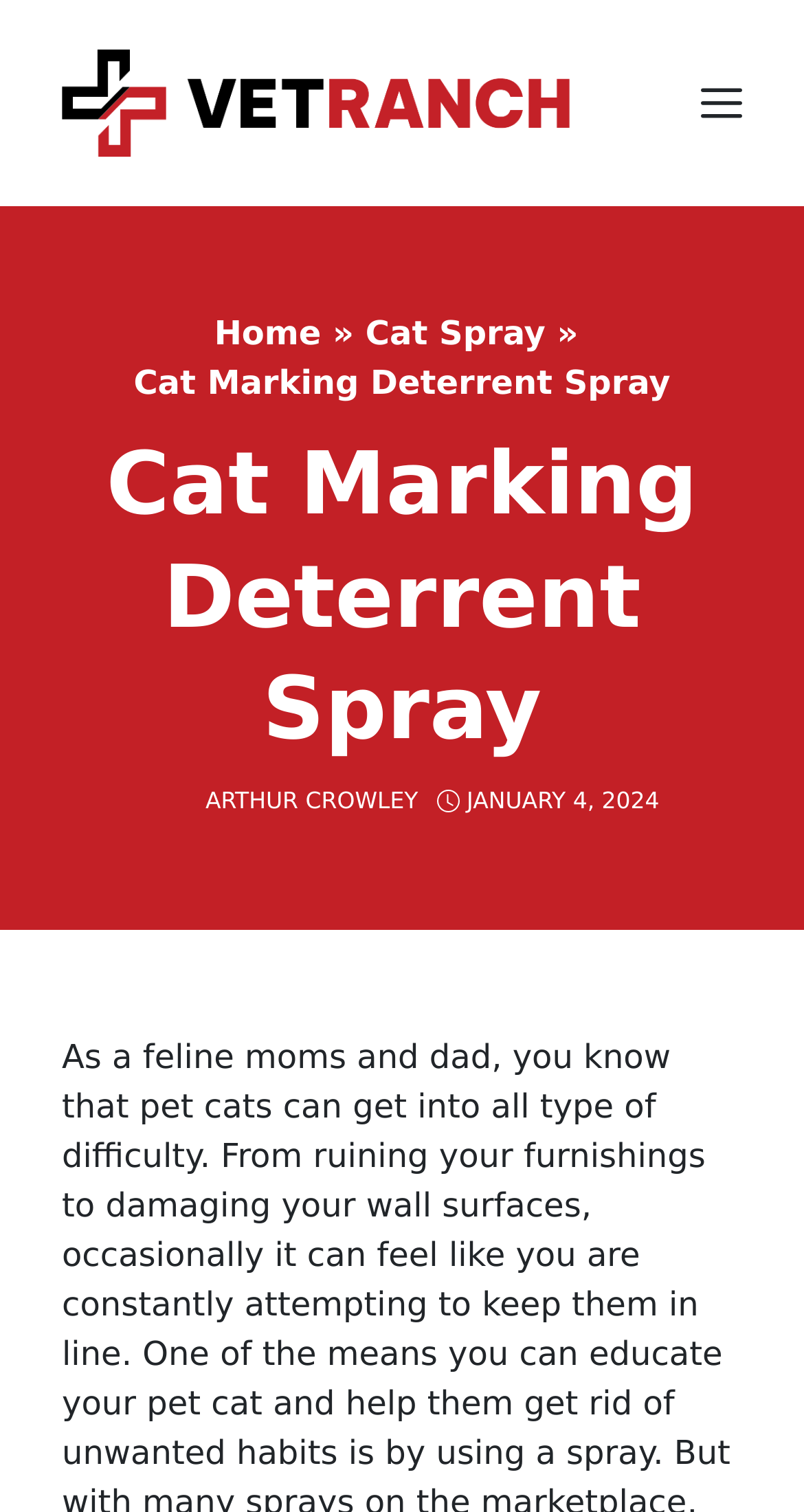Extract the primary header of the webpage and generate its text.

Cat Marking Deterrent Spray